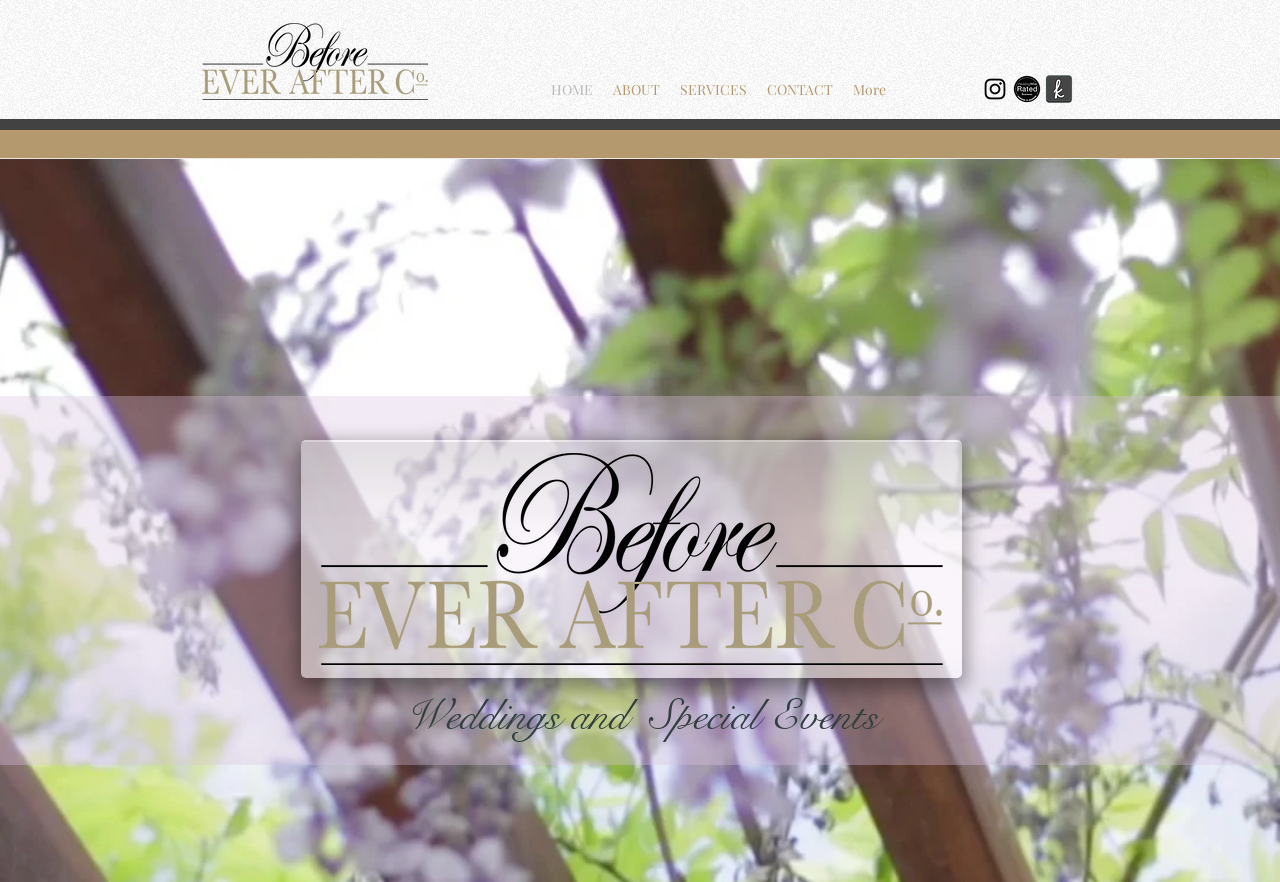What is the region below the navigation menu?
Please provide a single word or phrase answer based on the image.

Home Welcome